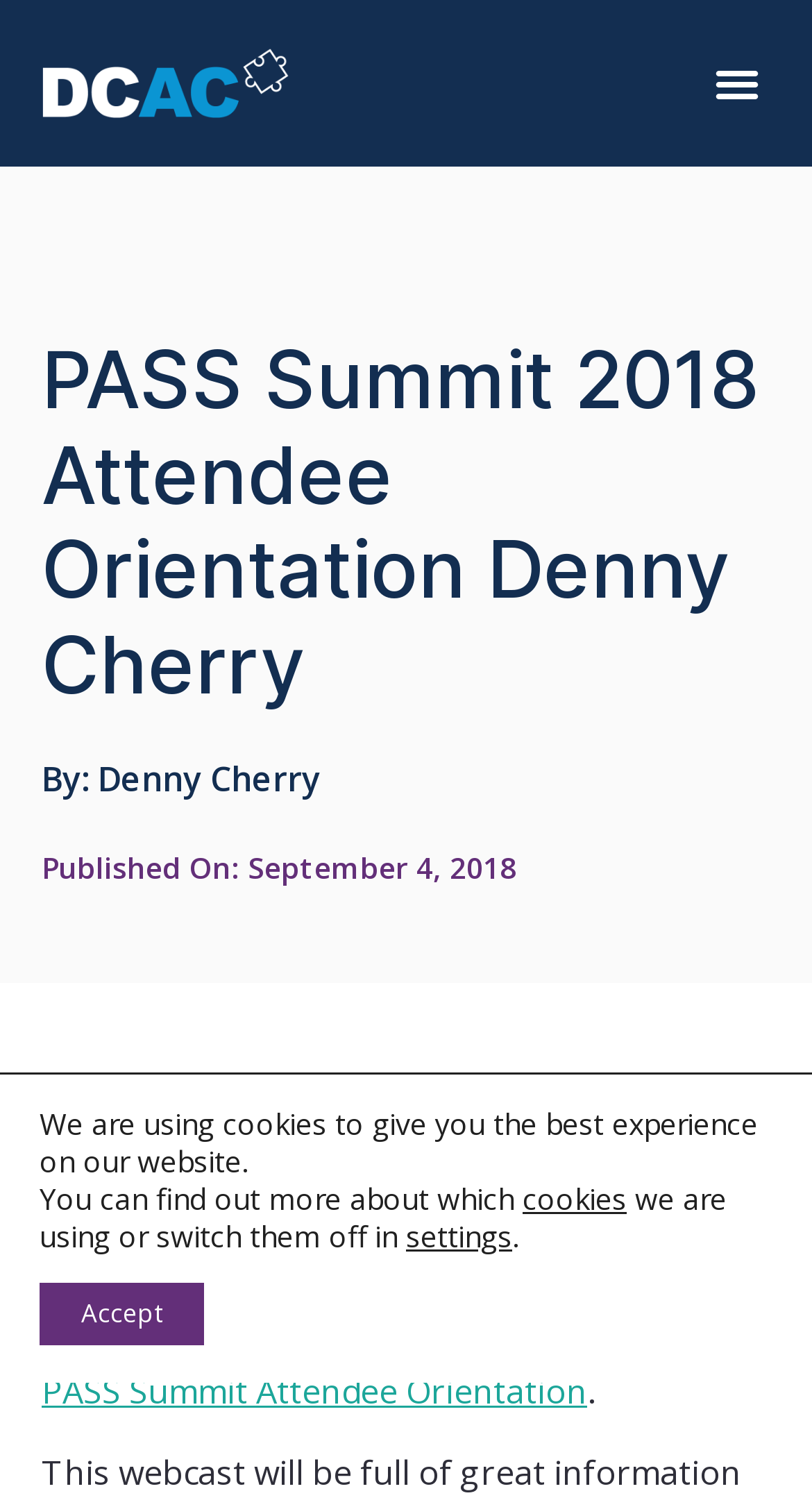Use a single word or phrase to answer the question: What is the purpose of the content?

To help new attendees